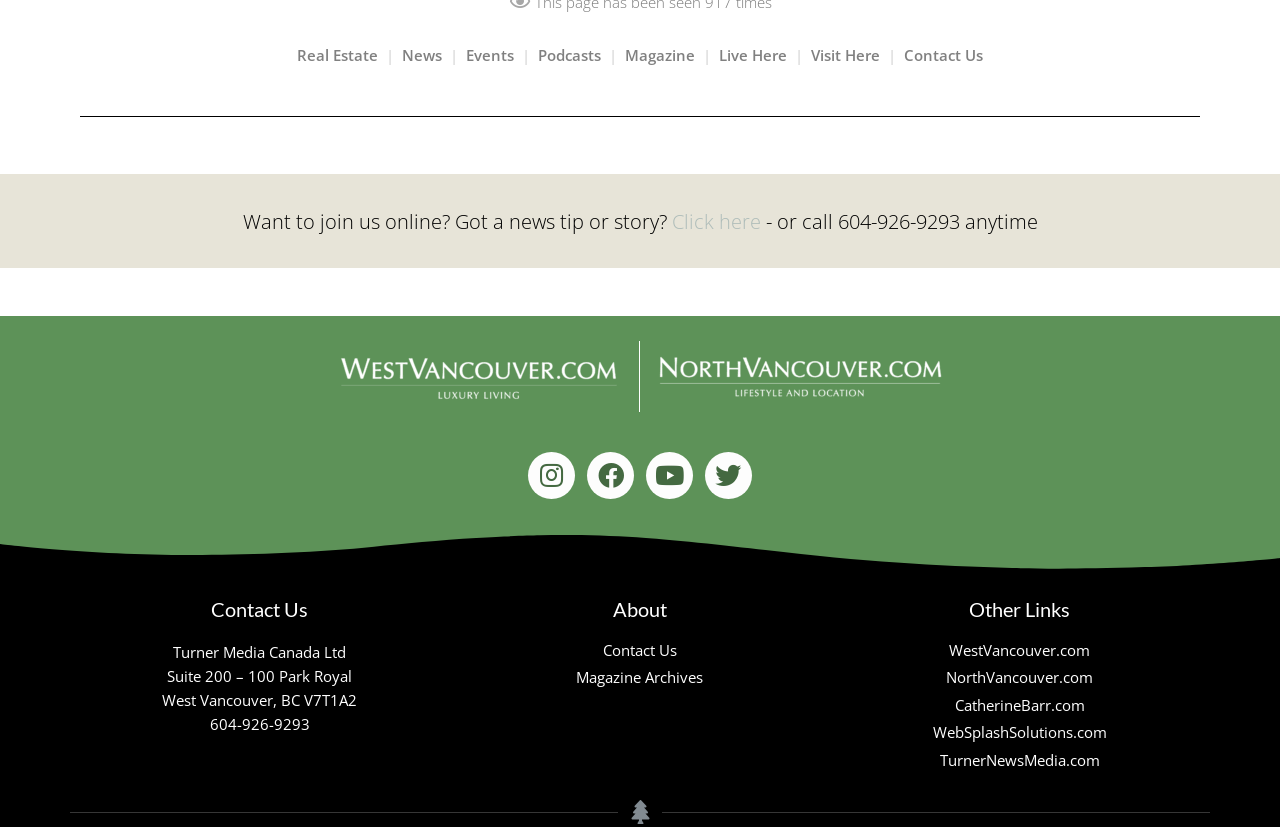What is the phone number listed in the contact information?
Refer to the image and answer the question using a single word or phrase.

604-926-9293